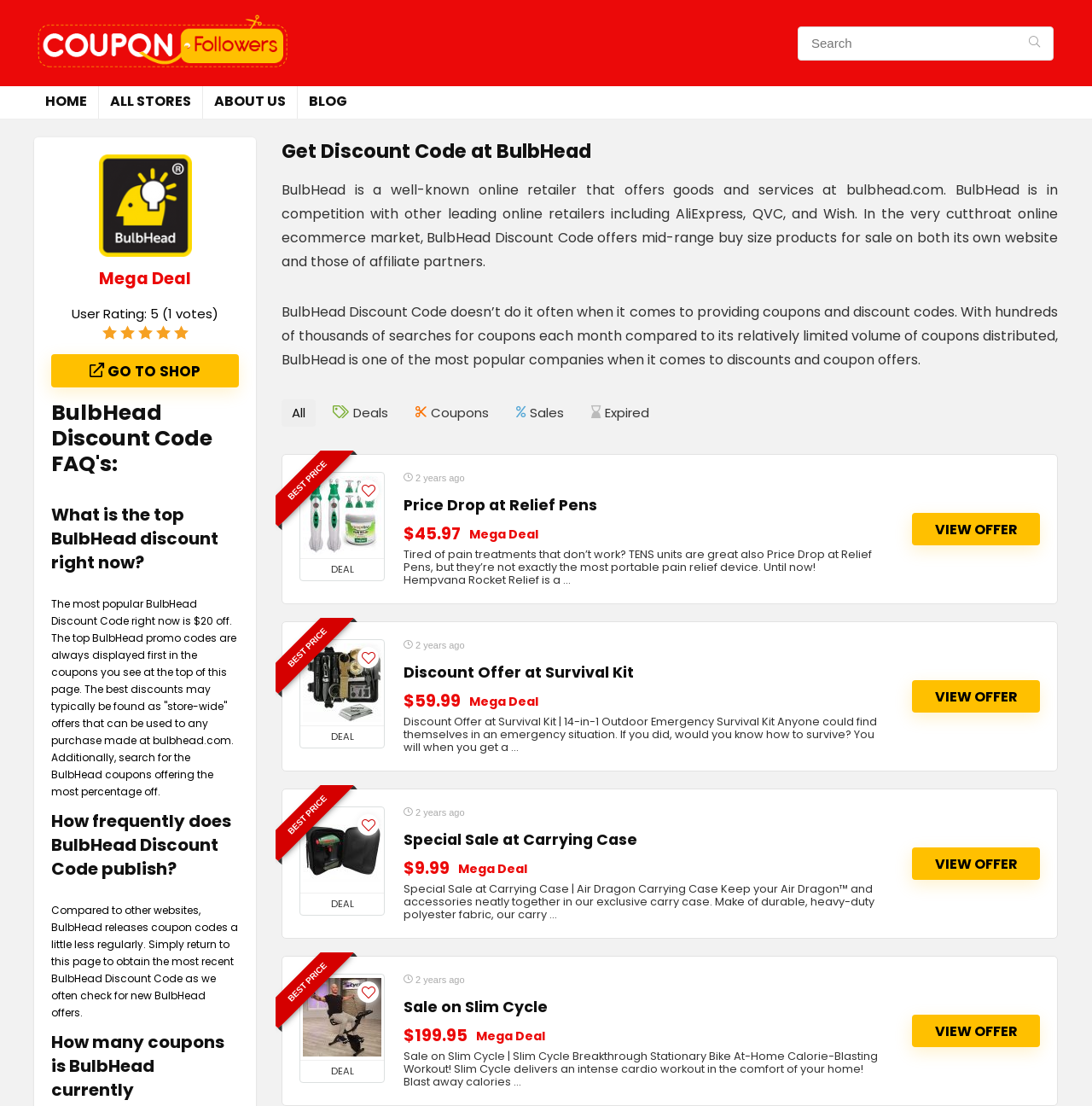Determine the bounding box coordinates of the clickable region to follow the instruction: "Get the discount on Survival Kit".

[0.835, 0.615, 0.952, 0.644]